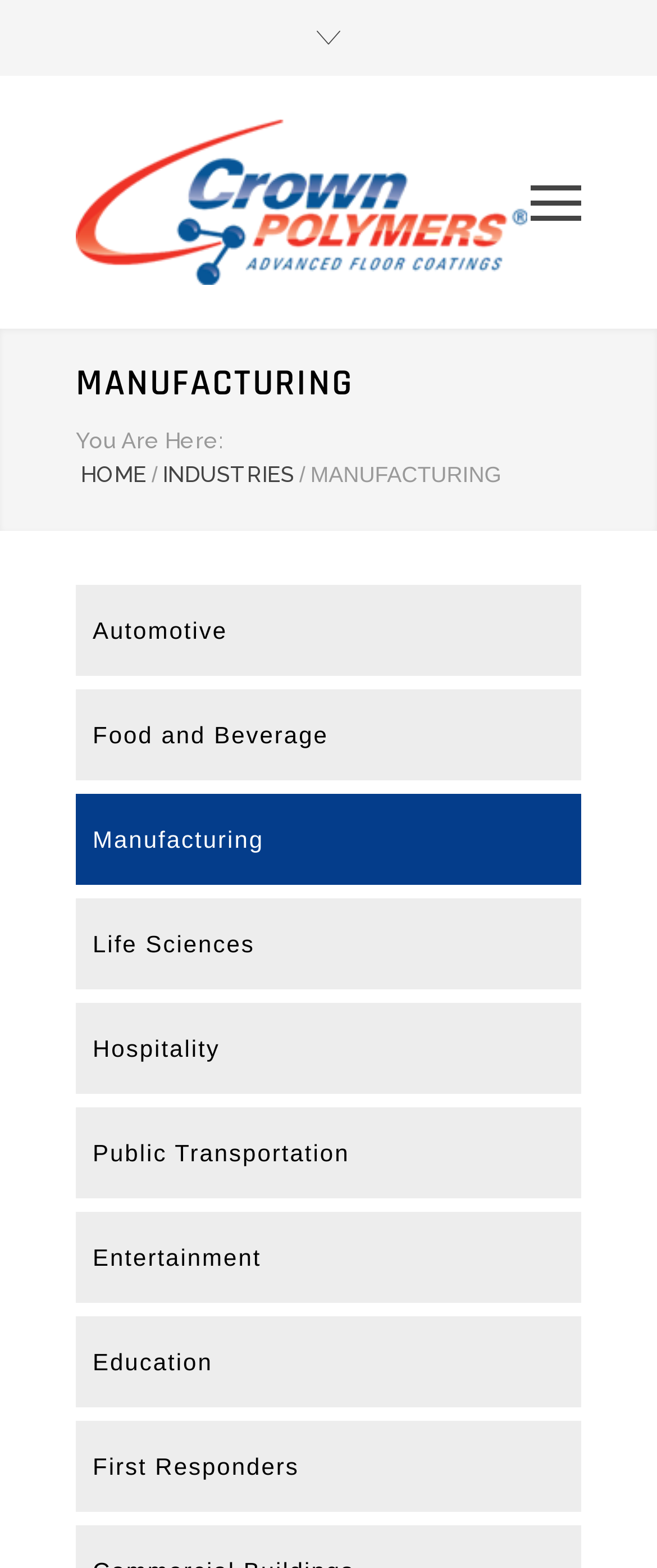Please study the image and answer the question comprehensively:
What is the industry category above 'Automotive'?

By analyzing the webpage structure, I found that the industry categories are listed in a vertical order. The 'Automotive' category is located below the 'MANUFACTURING' category, which is indicated by the 'You Are Here:' text and the breadcrumb navigation.